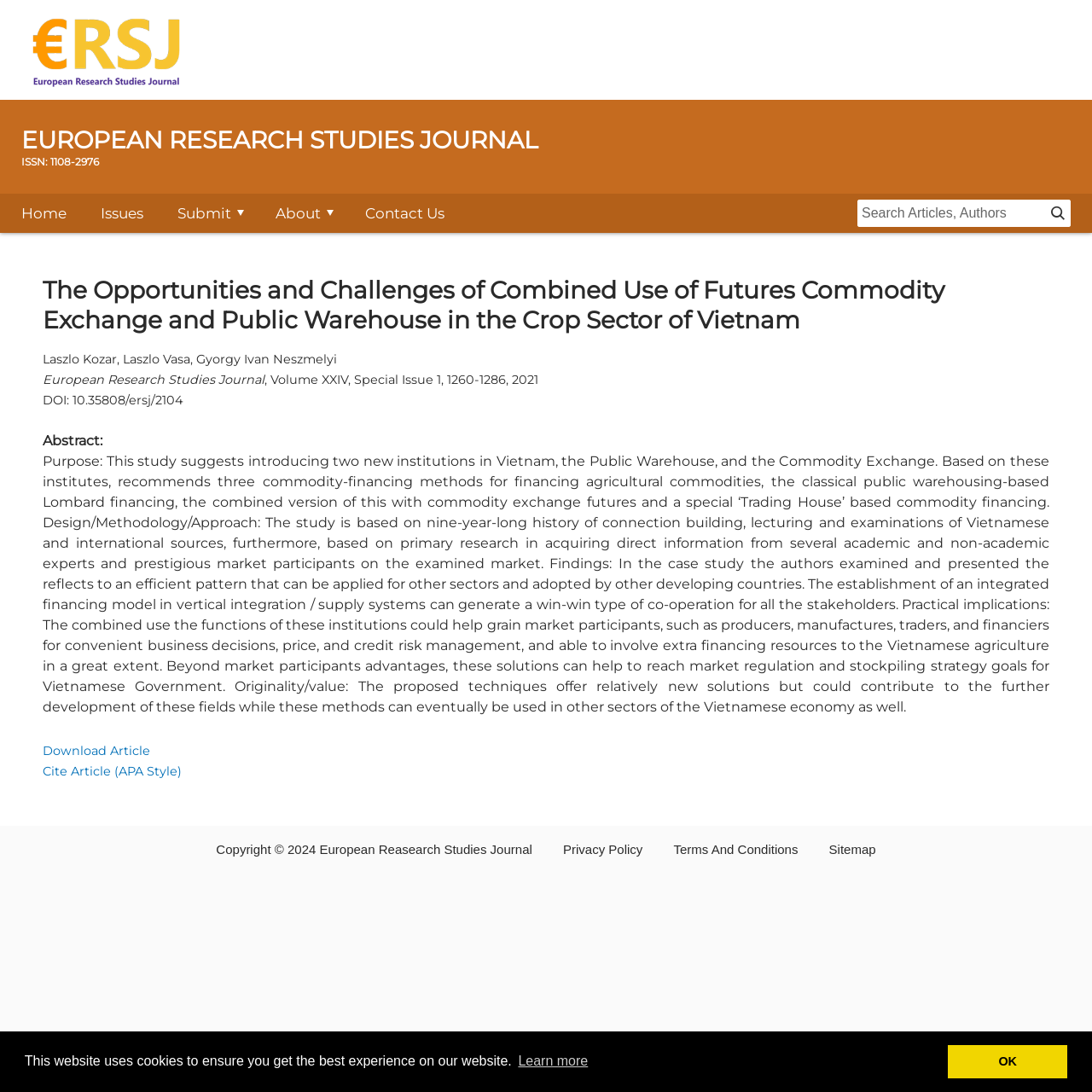Provide the bounding box coordinates of the HTML element described by the text: "parent_node: search input".

[0.957, 0.183, 0.98, 0.208]